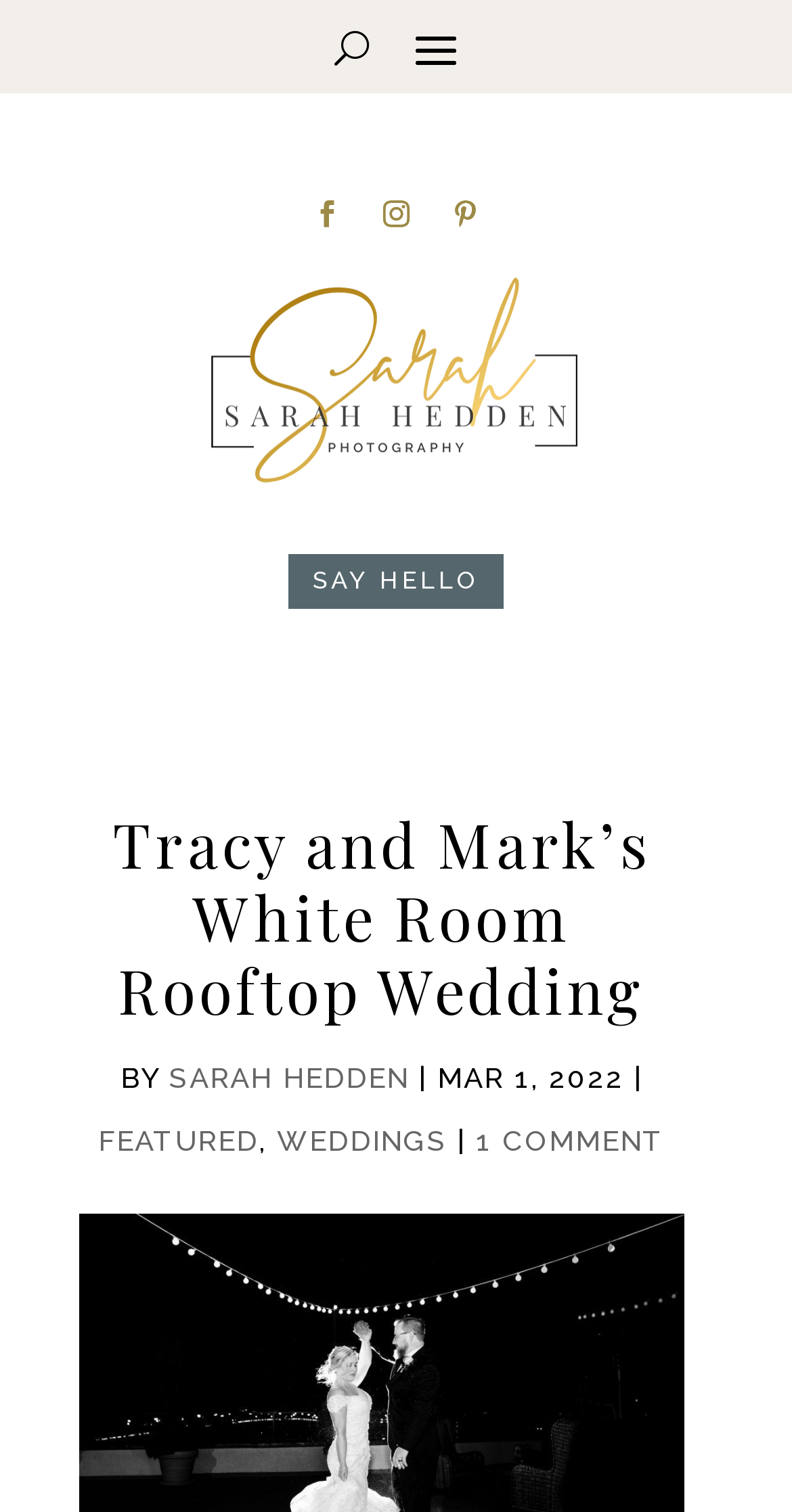Please identify the bounding box coordinates of the region to click in order to complete the task: "View Sarah Hedden's profile". The coordinates must be four float numbers between 0 and 1, specified as [left, top, right, bottom].

[0.214, 0.702, 0.517, 0.724]